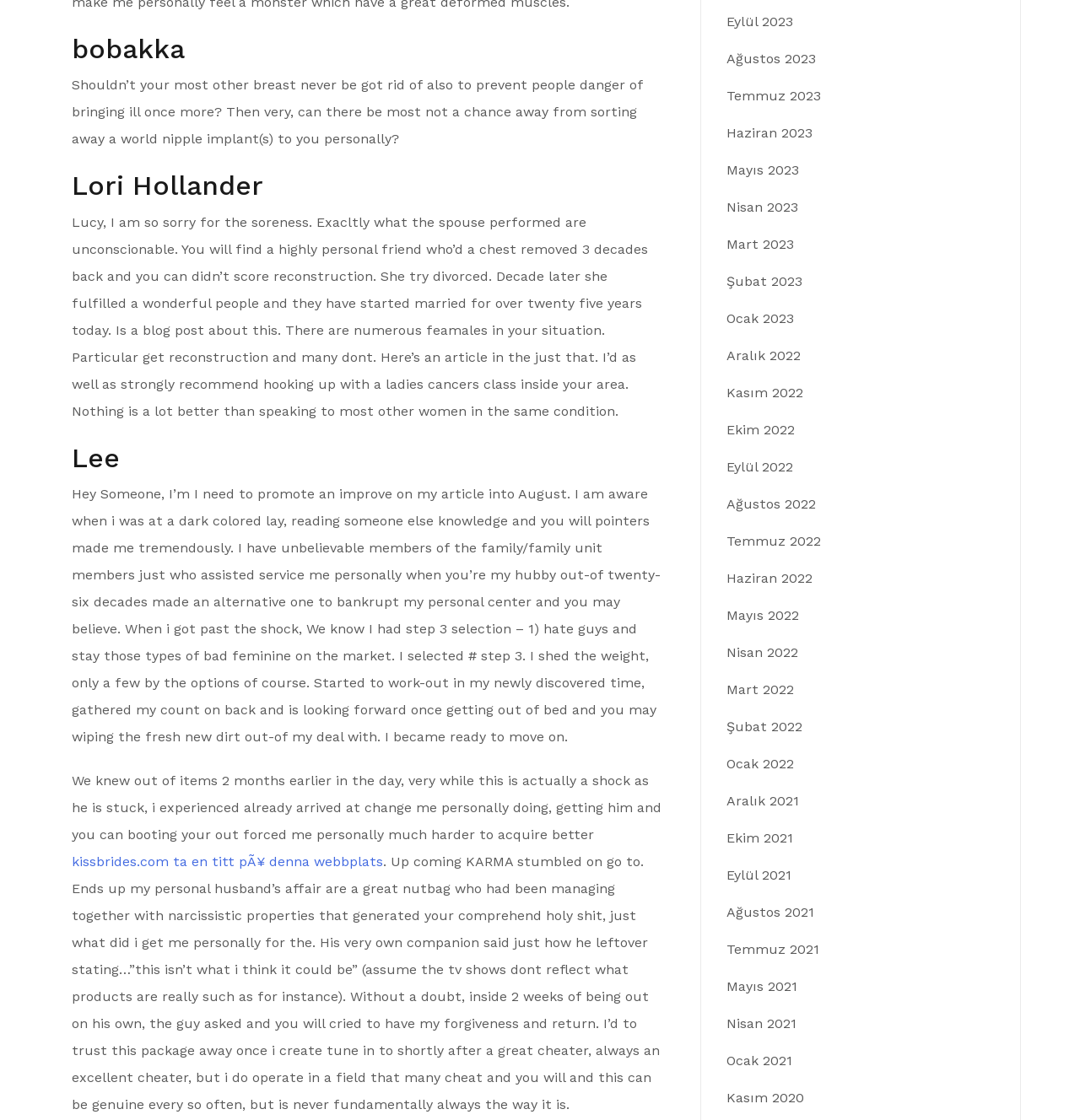Please answer the following question using a single word or phrase: 
Who is Lori Hollander?

Author